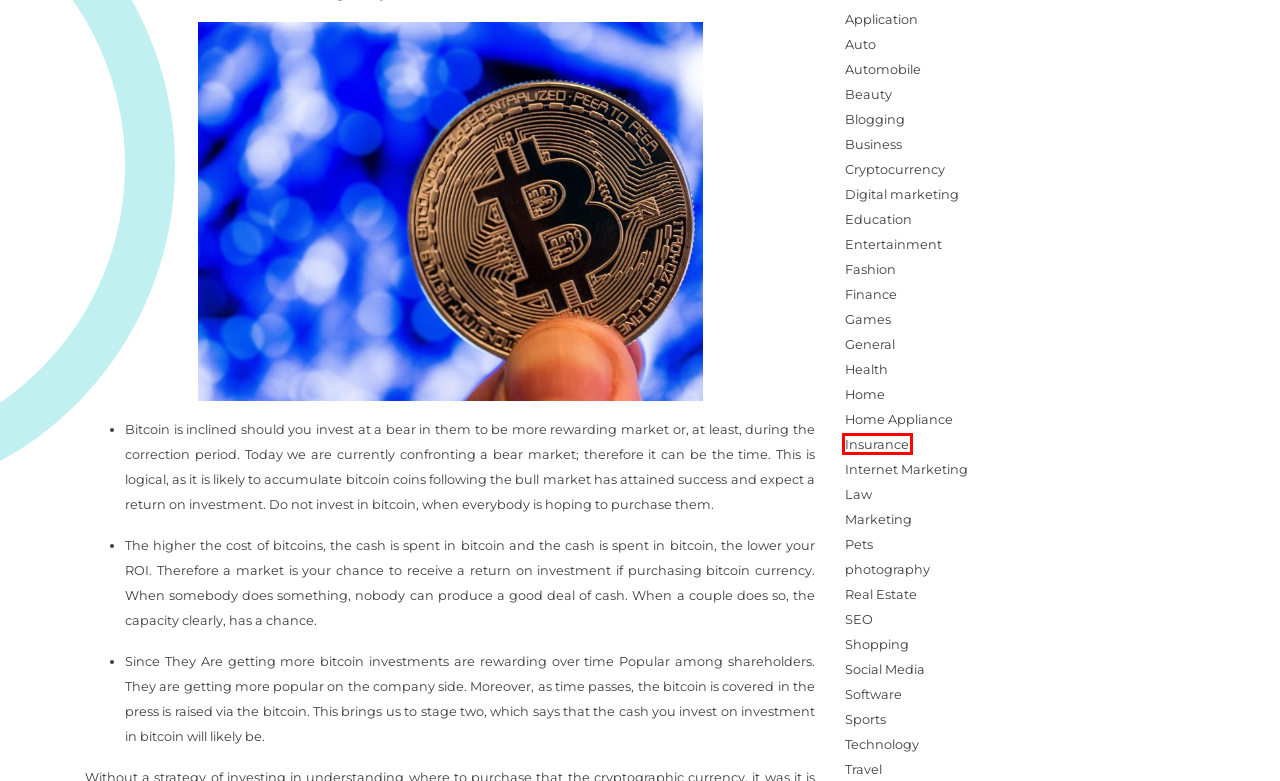You are given a screenshot depicting a webpage with a red bounding box around a UI element. Select the description that best corresponds to the new webpage after clicking the selected element. Here are the choices:
A. Sports – Desan Fernando
B. Games – Desan Fernando
C. Social Media – Desan Fernando
D. Marketing – Desan Fernando
E. Blogging – Desan Fernando
F. Insurance – Desan Fernando
G. Home Appliance – Desan Fernando
H. Application – Desan Fernando

F